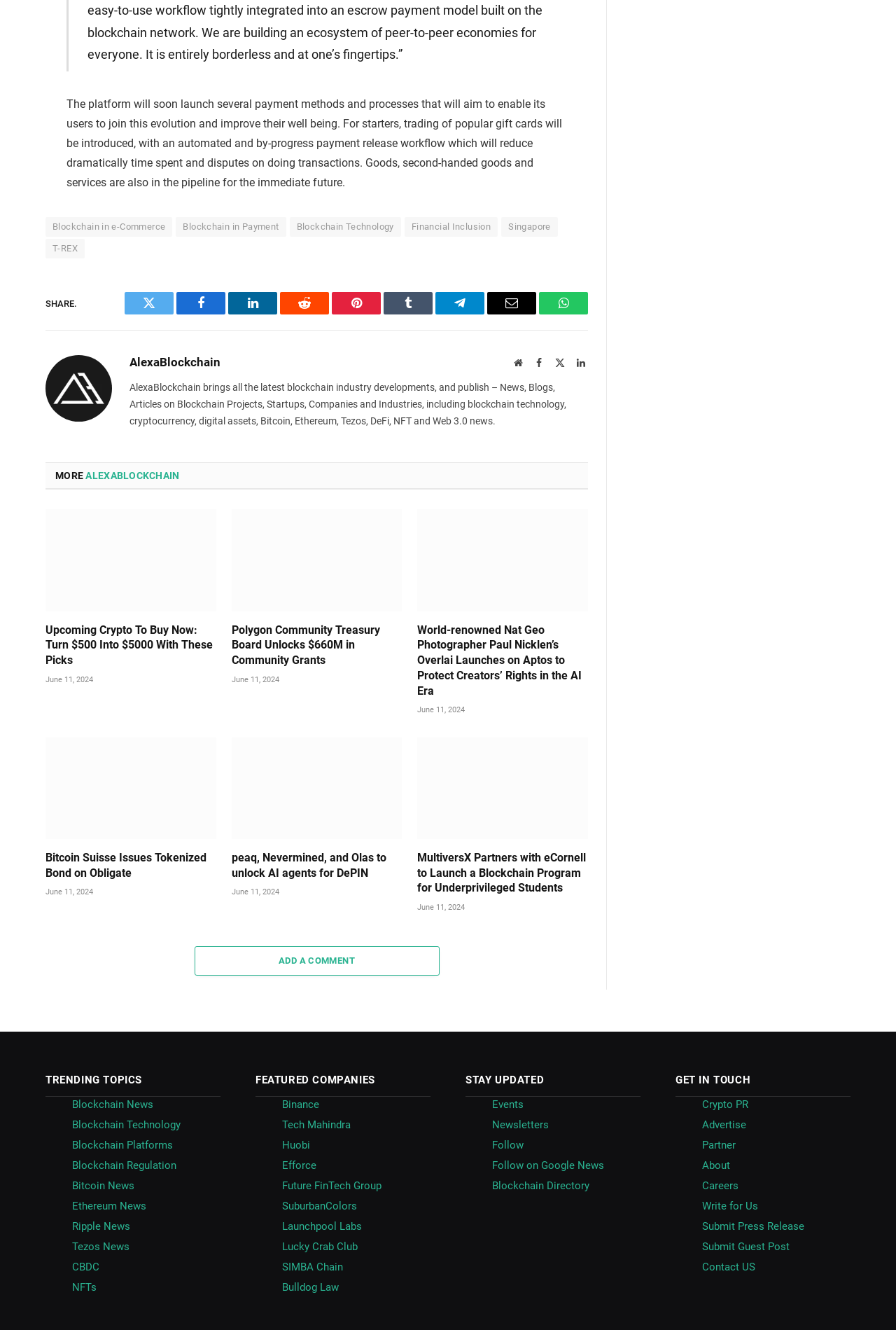Identify the bounding box coordinates of the section that should be clicked to achieve the task described: "Read 'Upcoming Crypto To Buy Now Turn $500 Into $5000 With These Picks'".

[0.051, 0.383, 0.241, 0.459]